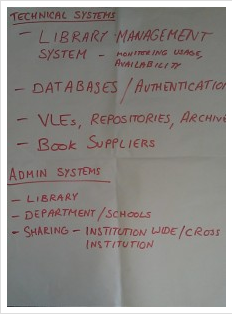What category does 'SHARING' fall under in ADMIN SYSTEMS?
Please use the image to deliver a detailed and complete answer.

In the ADMIN SYSTEMS section of the flip chart, 'SHARING' falls under the category of 'INSTITUTION WIDE/CROSS INSTITUTION', suggesting that sharing resources is an important aspect of interinstitutional collaboration.